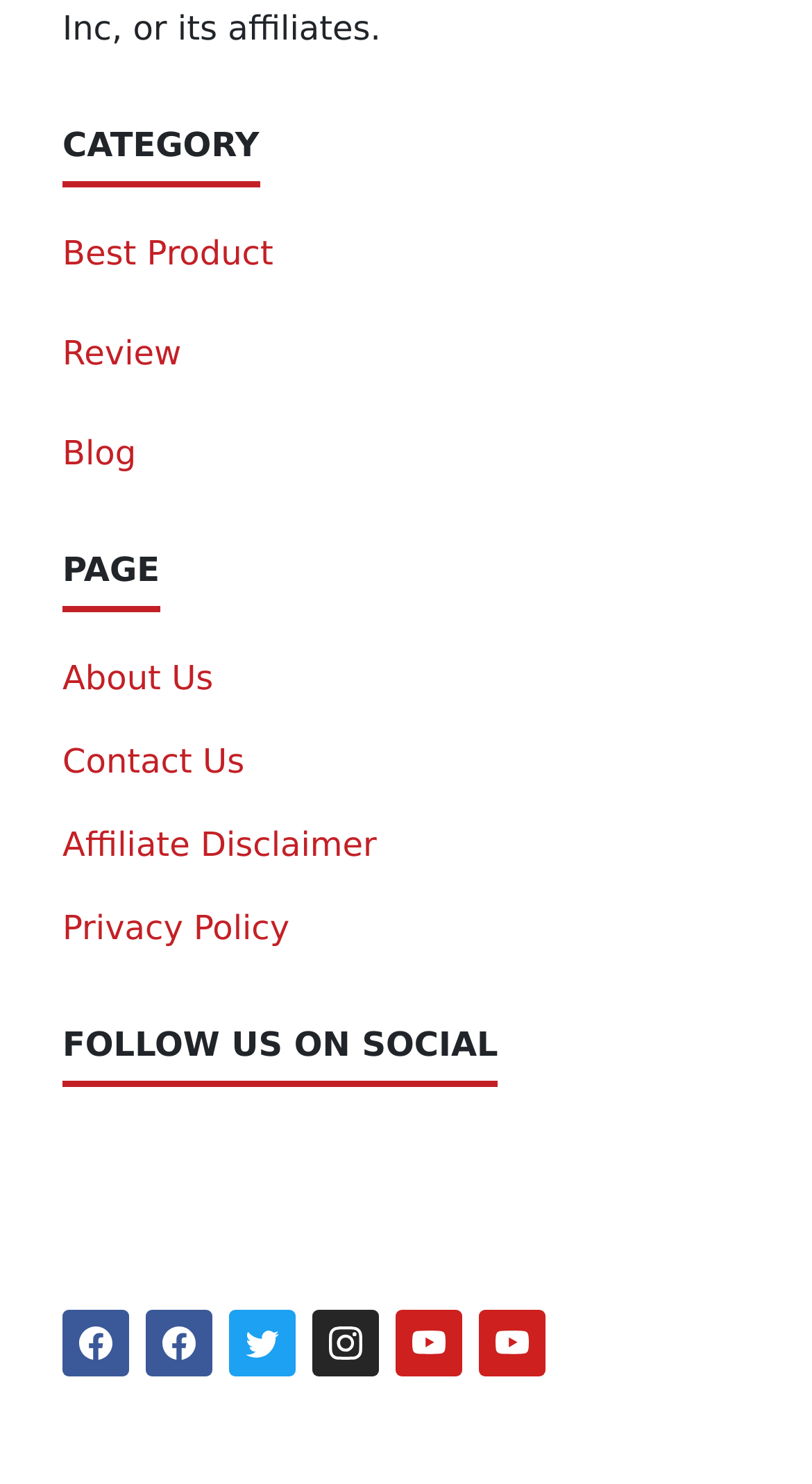Given the element description "Instagram" in the screenshot, predict the bounding box coordinates of that UI element.

[0.385, 0.883, 0.467, 0.928]